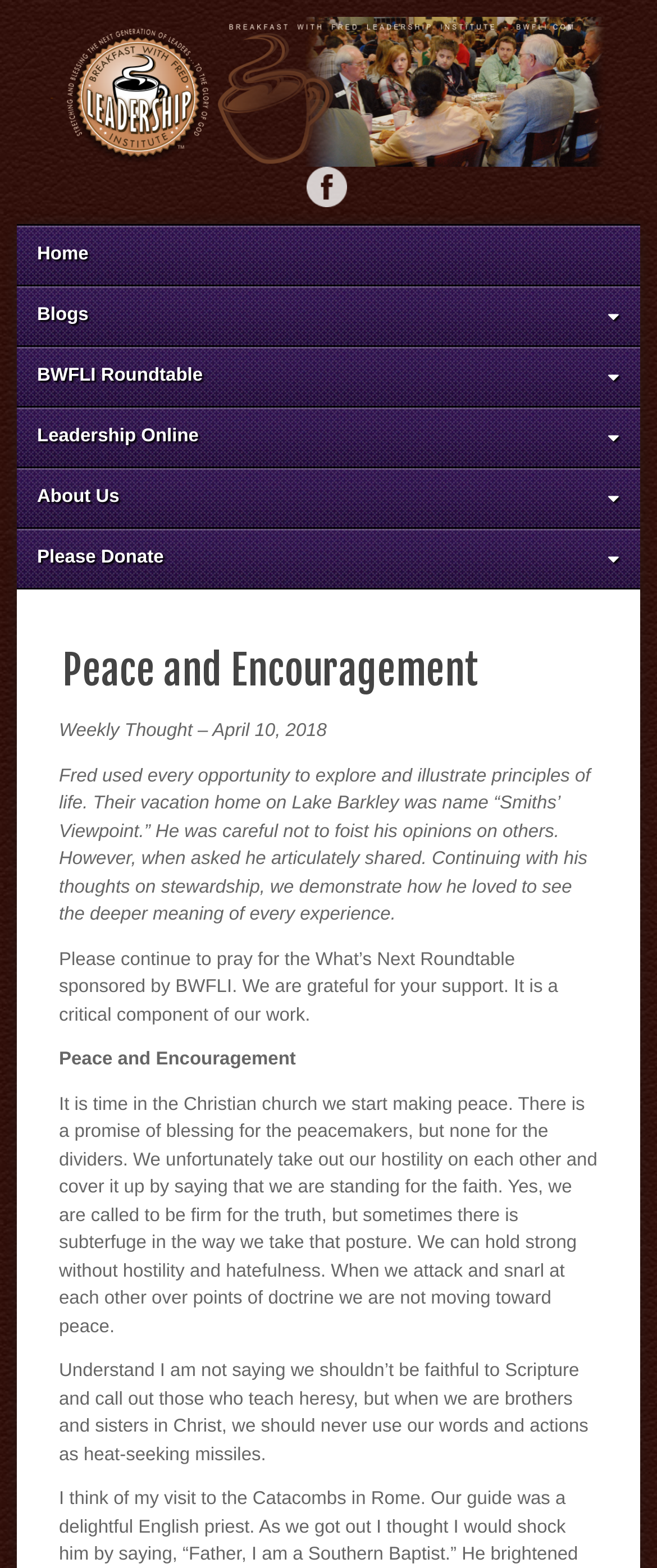From the element description: "Facebook", extract the bounding box coordinates of the UI element. The coordinates should be expressed as four float numbers between 0 and 1, in the order [left, top, right, bottom].

[0.465, 0.107, 0.527, 0.132]